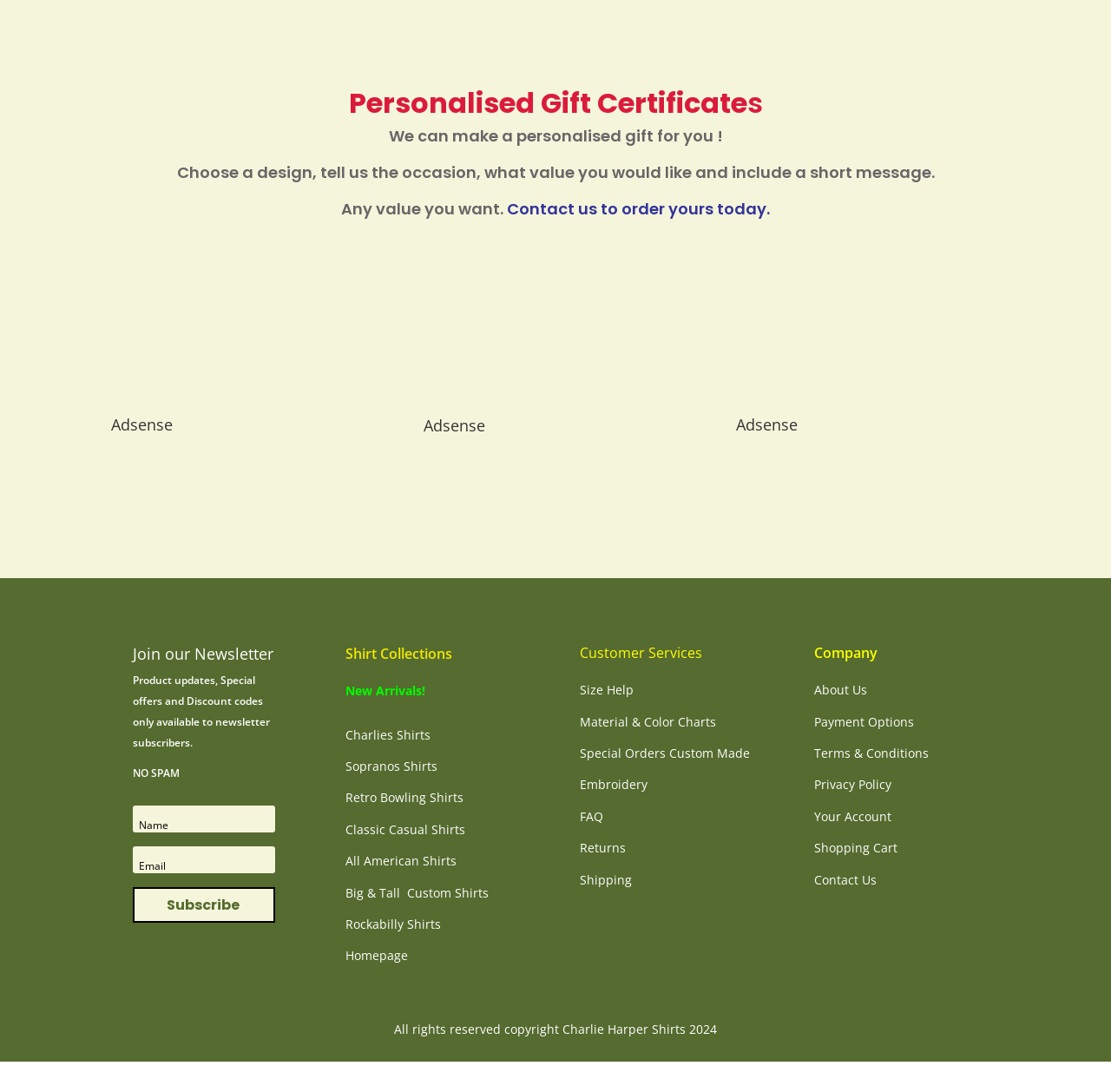What types of shirts are available?
Based on the image content, provide your answer in one word or a short phrase.

Various collections